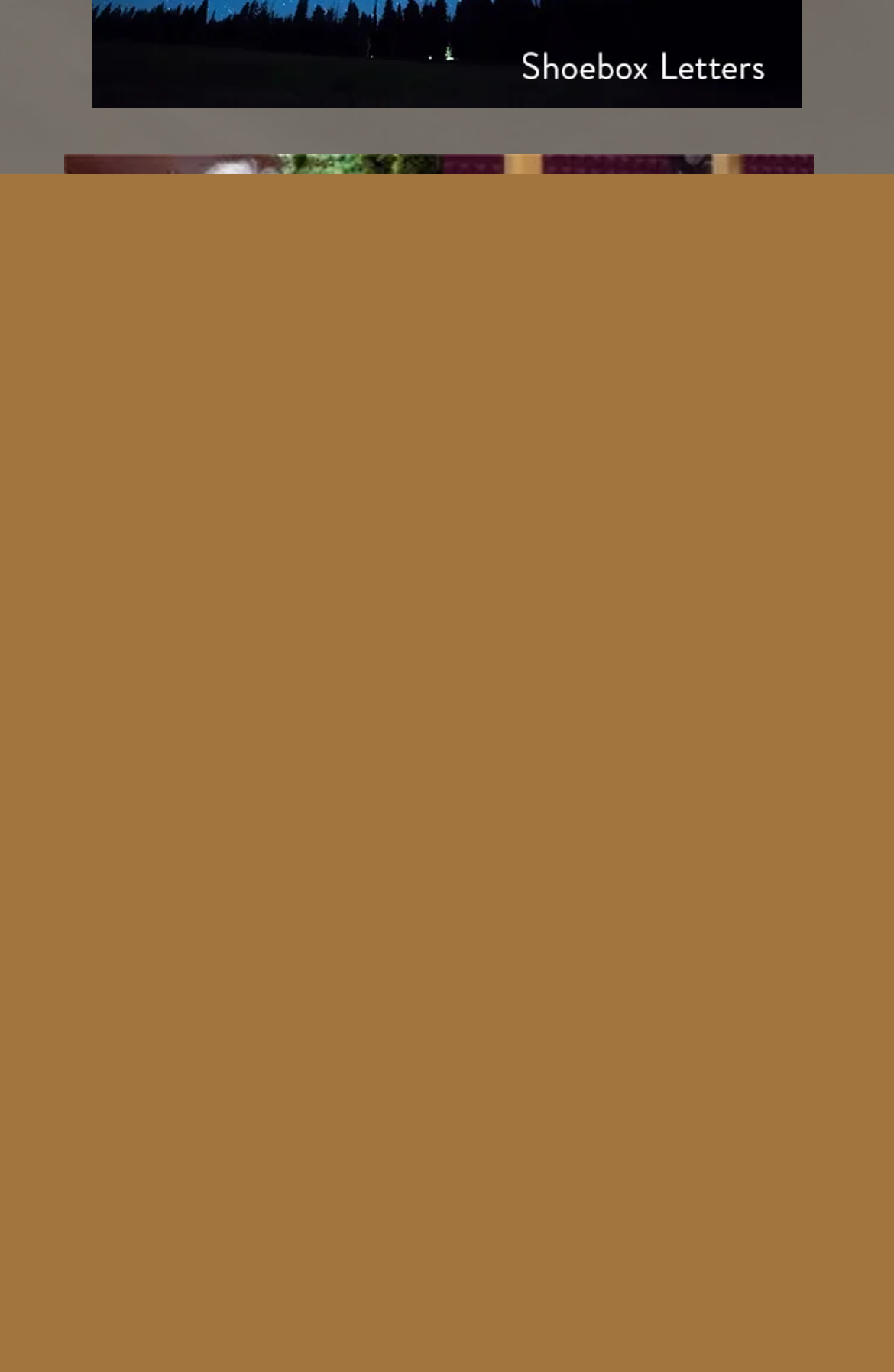Answer the question with a single word or phrase: 
How many 'FREE' labels are there on the webpage?

3